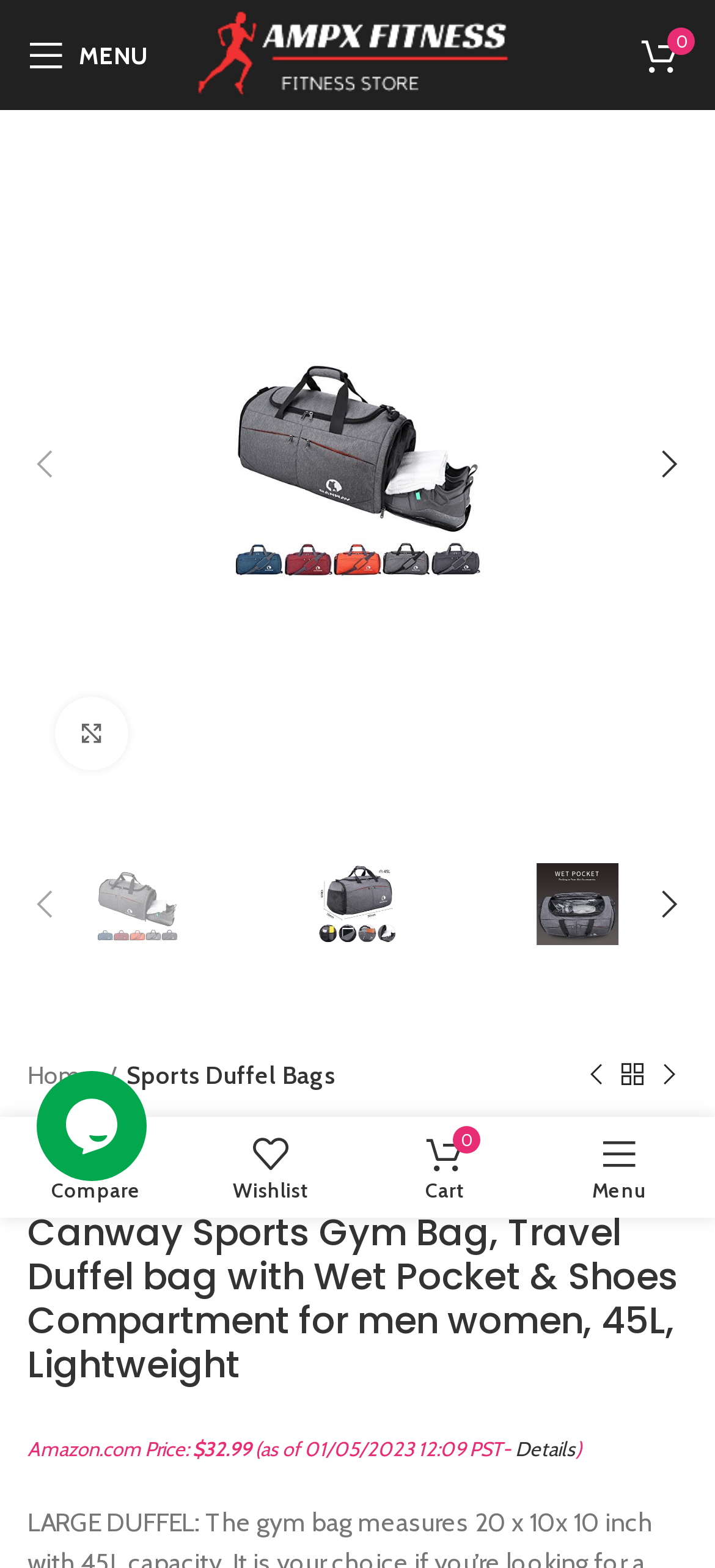Pinpoint the bounding box coordinates for the area that should be clicked to perform the following instruction: "Learn about Careers Events".

None